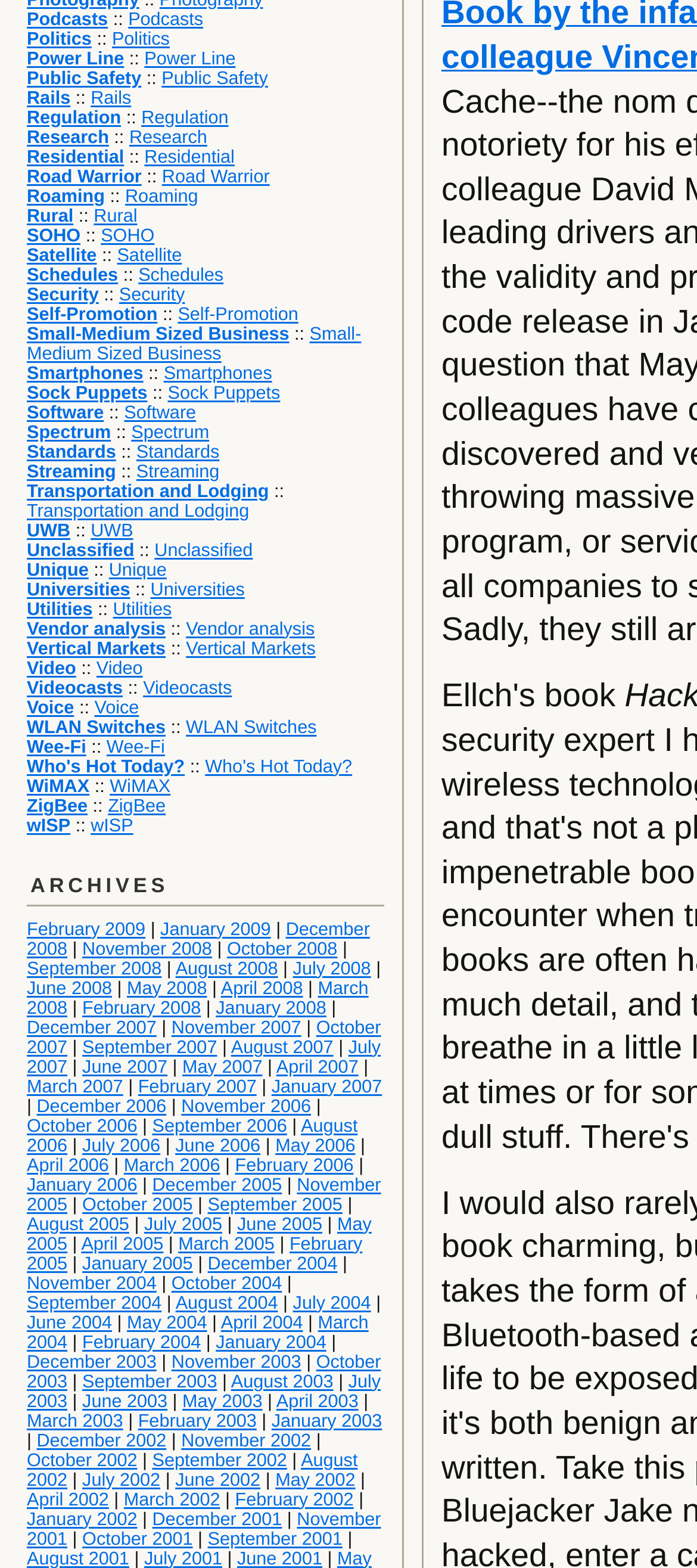Please identify the bounding box coordinates of the element I should click to complete this instruction: 'Click on Podcasts'. The coordinates should be given as four float numbers between 0 and 1, like this: [left, top, right, bottom].

[0.038, 0.006, 0.155, 0.019]